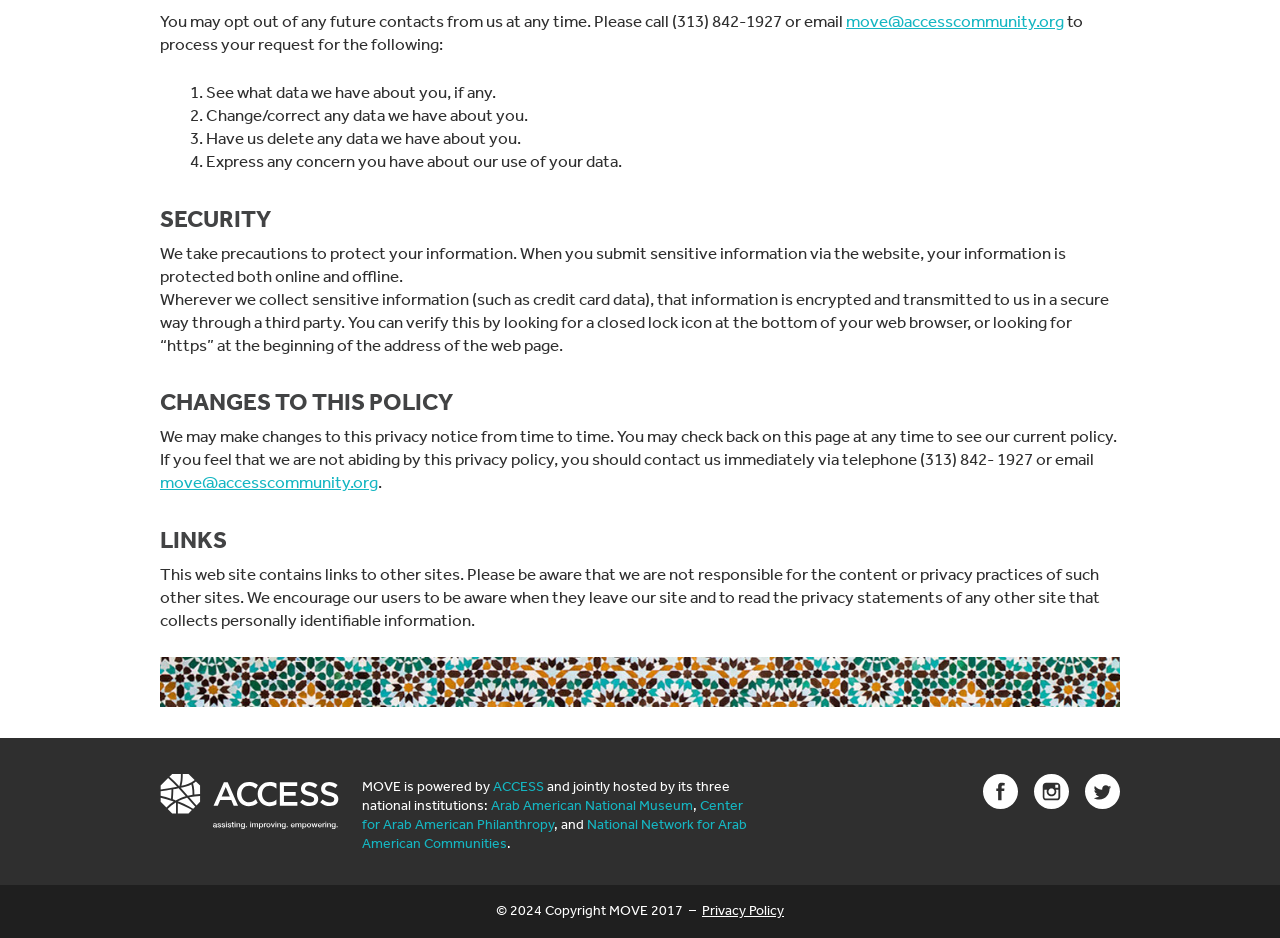Give the bounding box coordinates for the element described by: "Privacy Policy".

[0.548, 0.961, 0.612, 0.98]